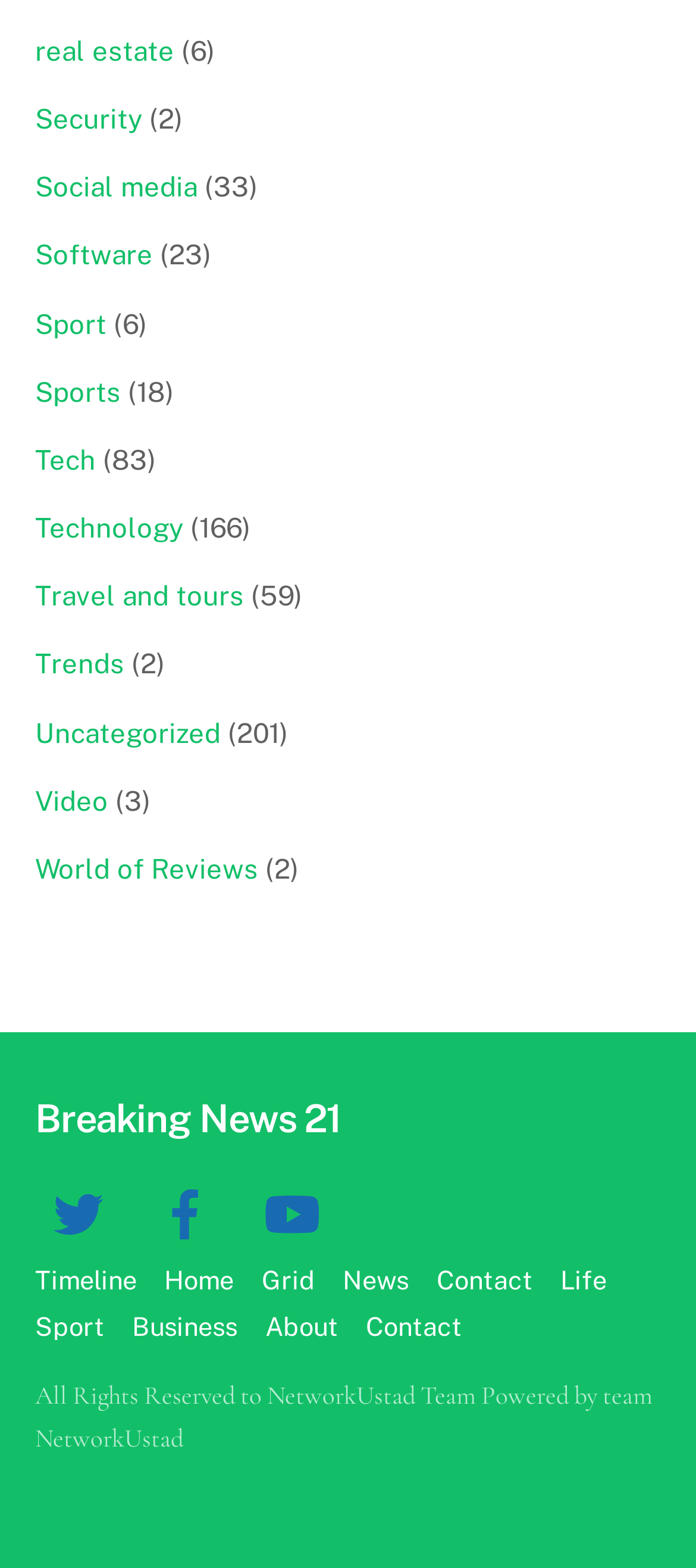Could you specify the bounding box coordinates for the clickable section to complete the following instruction: "Read the 'Breaking News 21' article"?

[0.05, 0.698, 0.49, 0.727]